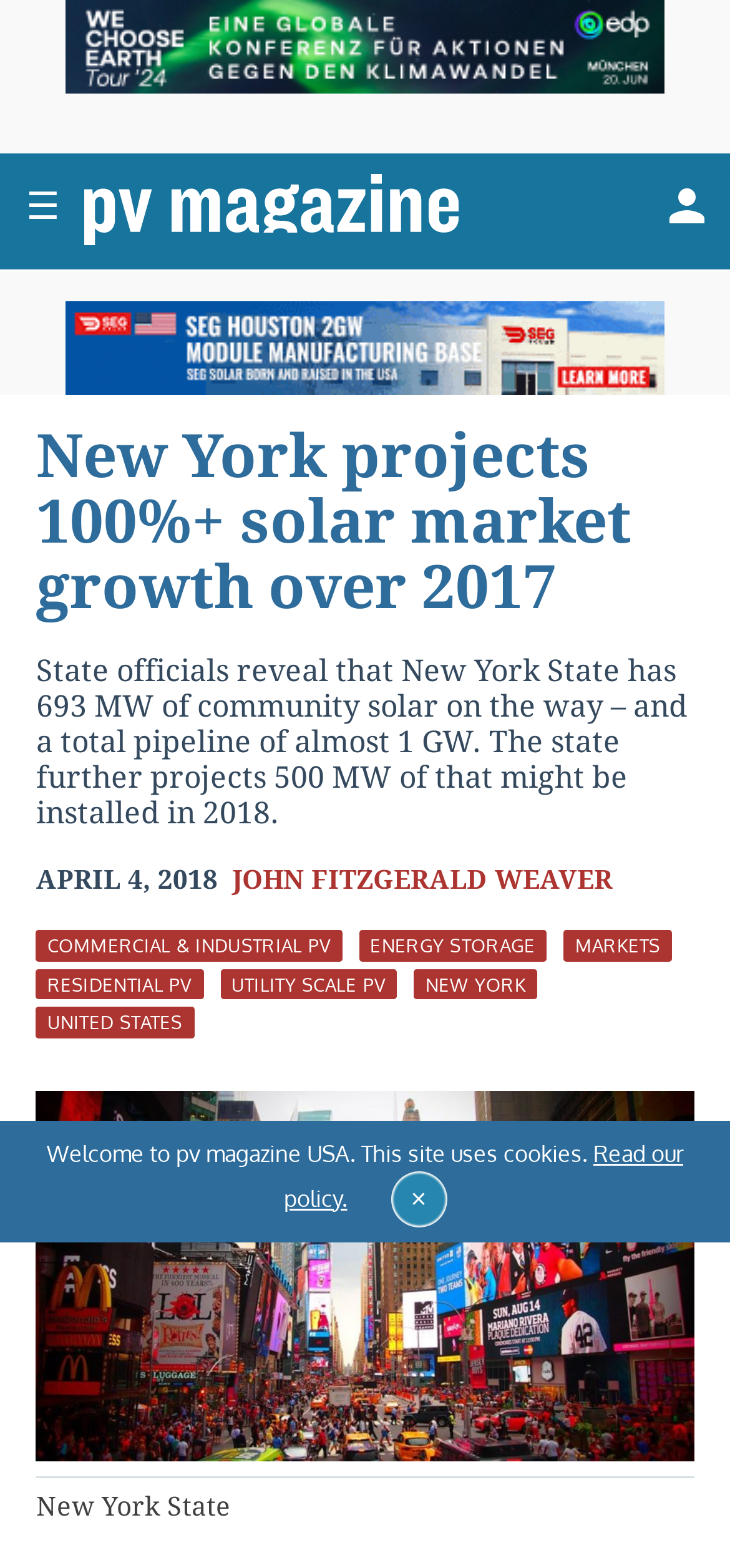Detail the various sections and features present on the webpage.

The webpage is about New York State's solar market growth, with a focus on community solar projects. At the top of the page, there is a button with a hamburger menu icon, followed by a link to the website's homepage, "pv magazine - Photovoltaics Markets and Technology", which also features an image. On the right side of the top section, there is another link with a search icon.

Below the top section, there are two advertisements, one on the left and one on the right, taking up about 90% of the page's width. The main content of the page starts with a heading that reads "New York projects 100%+ solar market growth over 2017". This is followed by a paragraph of text that summarizes the state's solar market growth, mentioning 693 MW of community solar projects and a total pipeline of almost 1 GW.

Underneath the paragraph, there is a timestamp indicating the article was published on Wednesday, April 4, 2018, at 12:56 pm. The author's name, "JOHN FITZGERALD WEAVER", is also displayed. The page then features a series of links to related topics, including "COMMERCIAL & INDUSTRIAL PV", "ENERGY STORAGE", "MARKETS", "RESIDENTIAL PV", "UTILITY SCALE PV", "NEW YORK", and "UNITED STATES".

At the bottom of the page, there is a section with a static text that reads "New York State", and another section with a message about the website's use of cookies, along with a link to read the policy and a button to close the message.